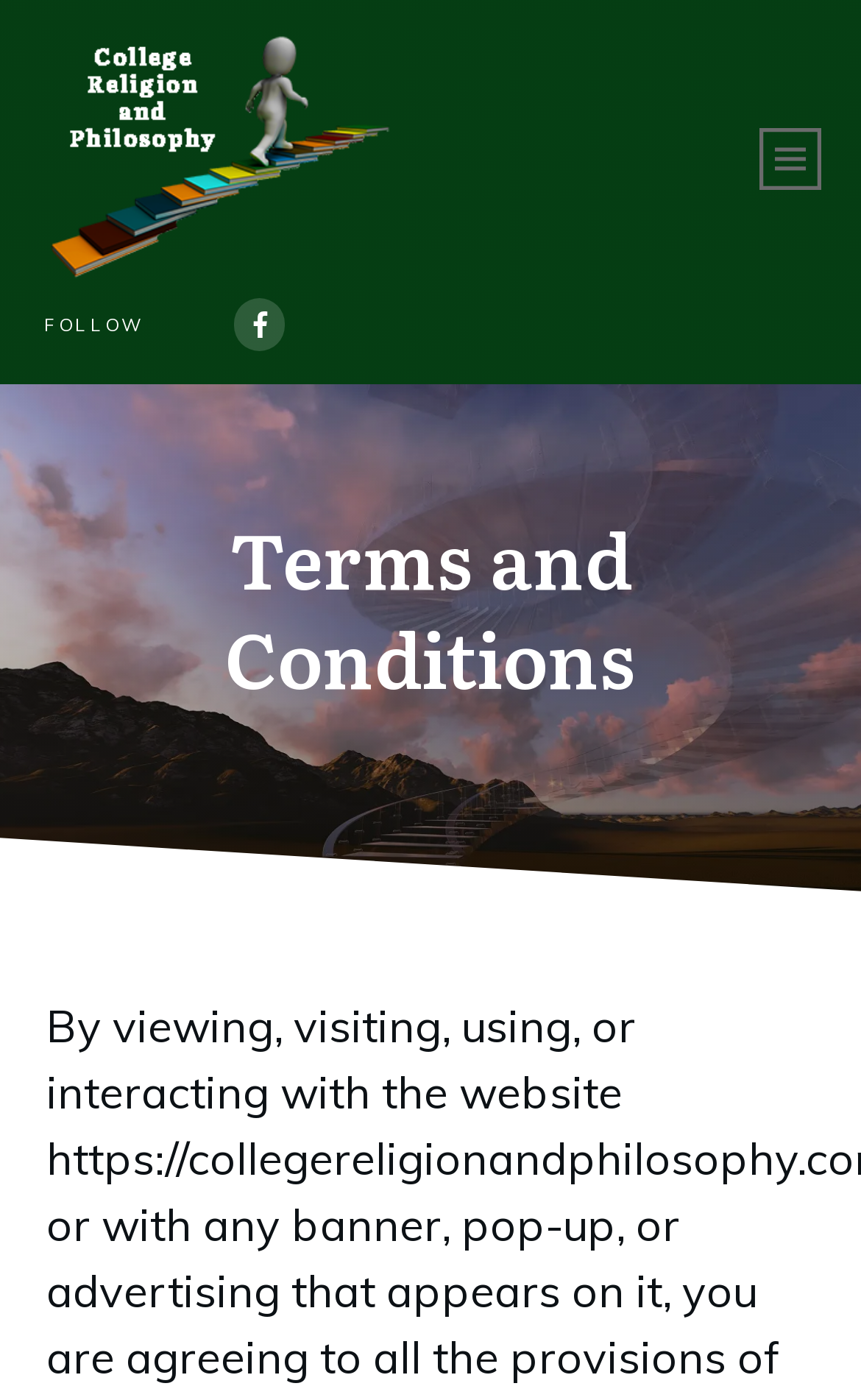Please find and provide the title of the webpage.

Terms and Conditions